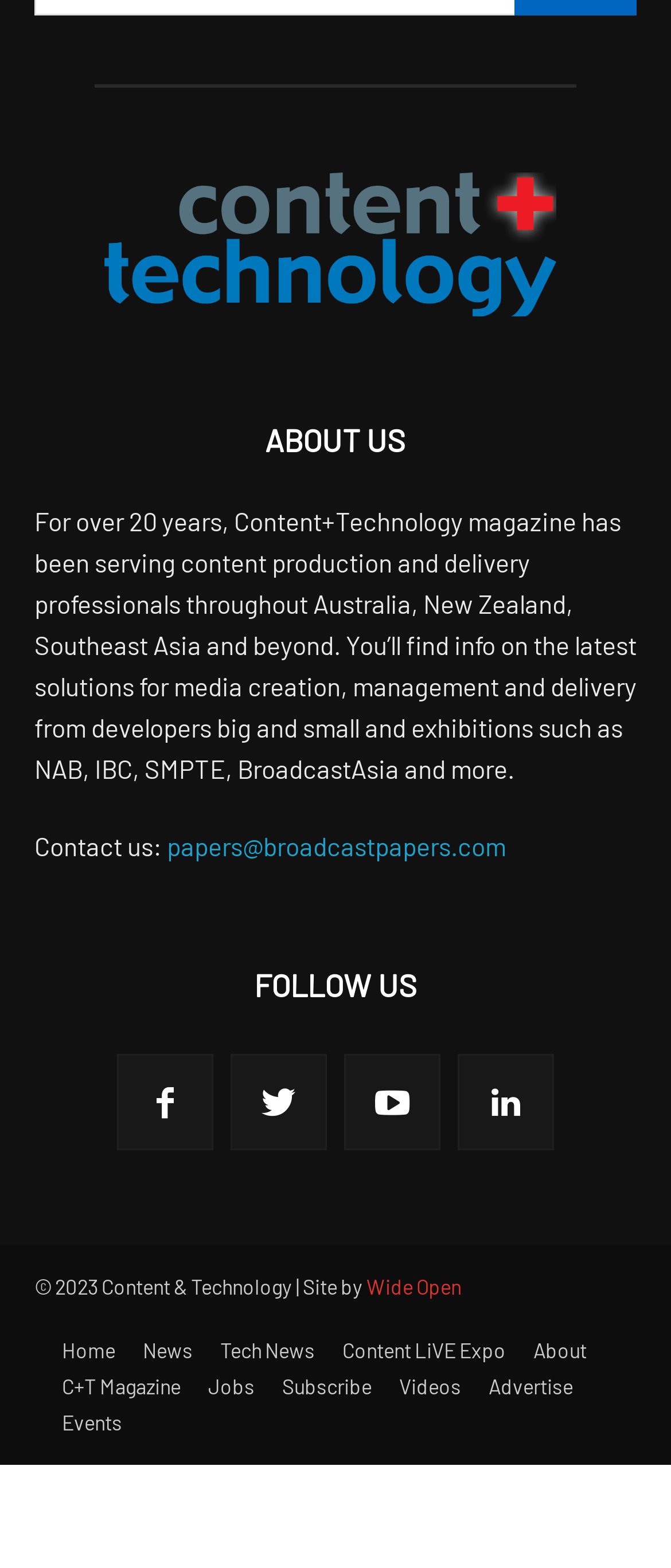Who designed the website?
Can you offer a detailed and complete answer to this question?

The website designer can be found in the link element with the text 'Wide Open', which is located at the bottom of the webpage, next to the copyright information.